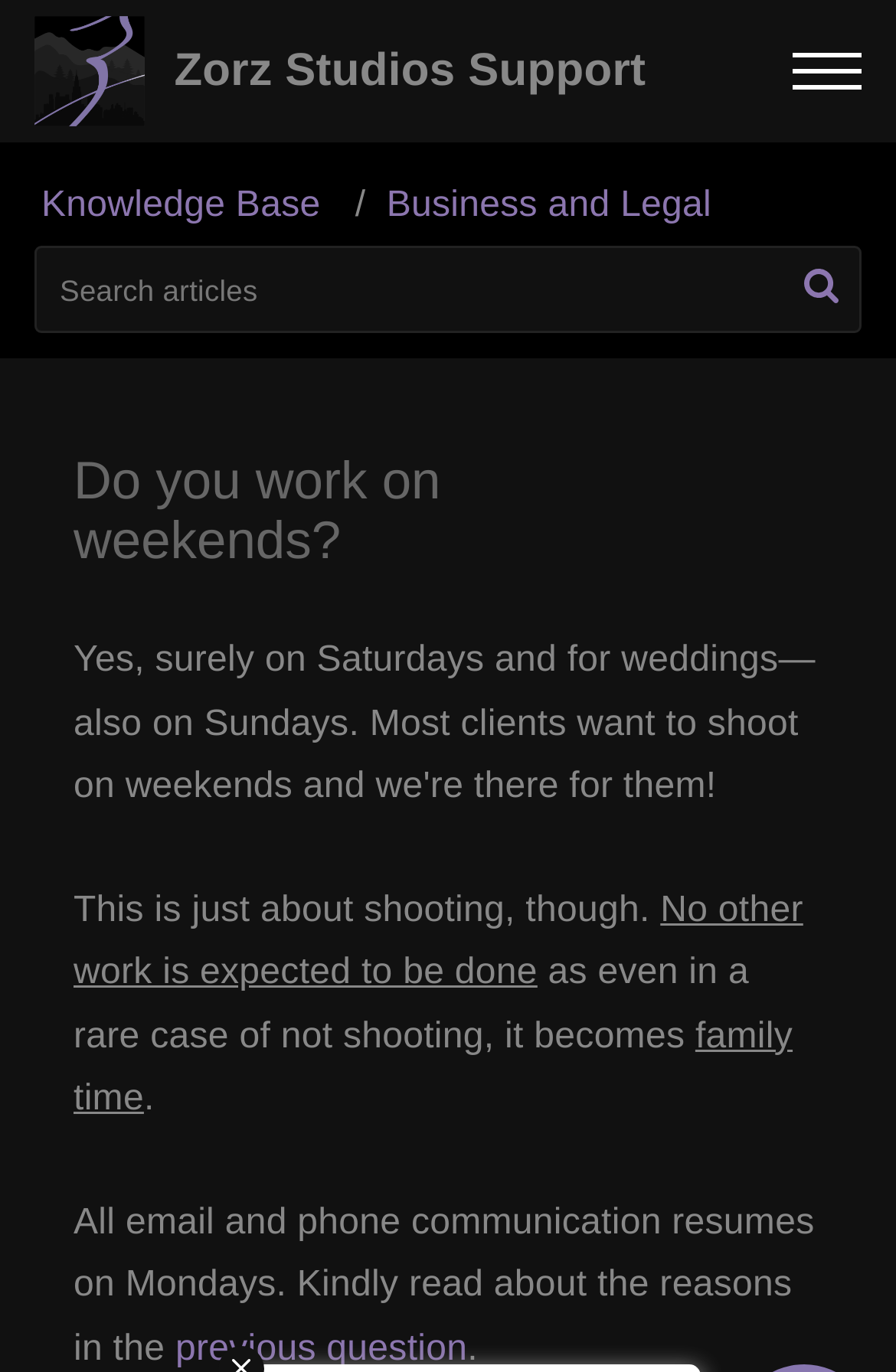What happens to email and phone communication on weekends?
From the screenshot, provide a brief answer in one word or phrase.

It resumes on Mondays